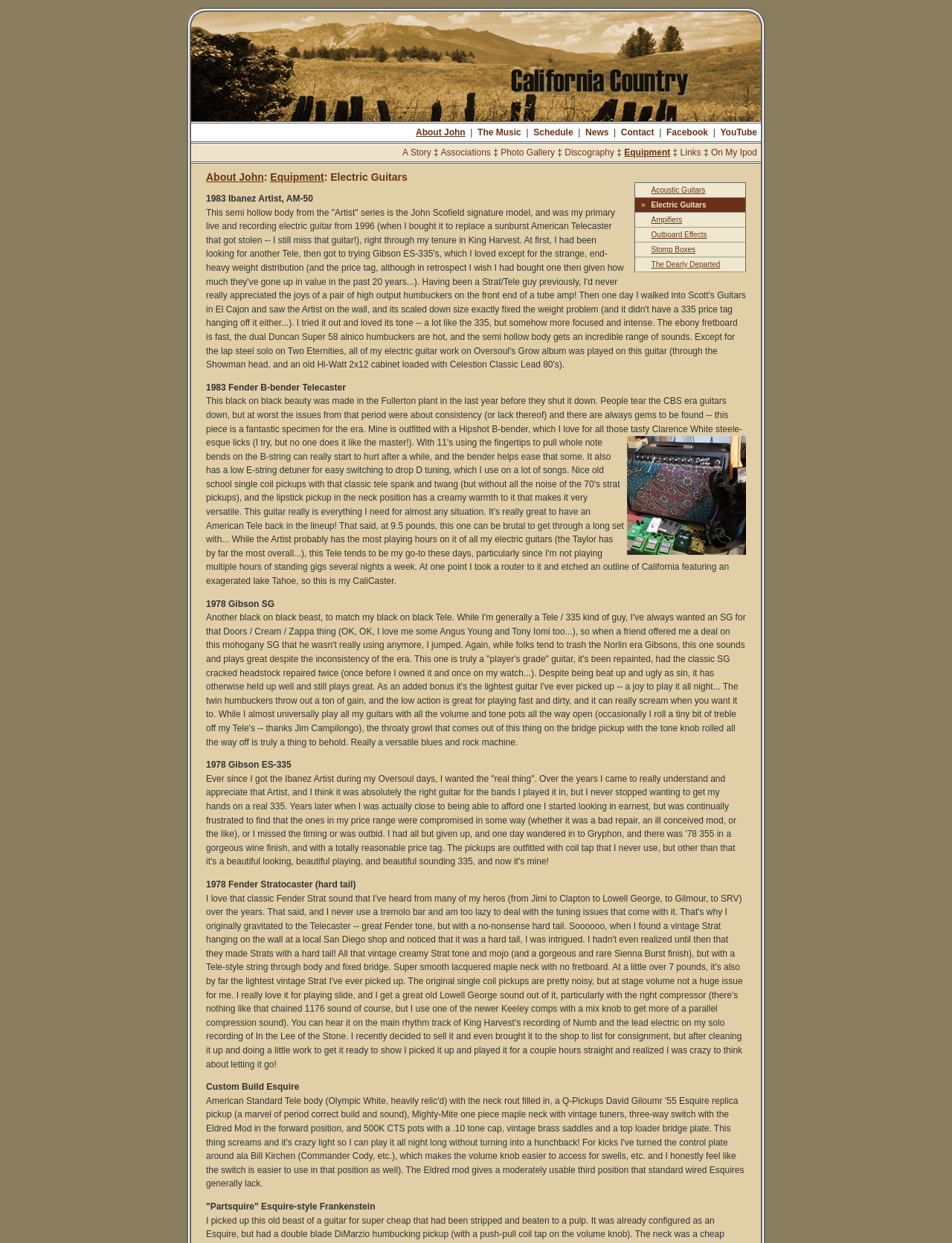Respond to the question below with a concise word or phrase:
What is the name of the singer songwriter?

John McGaraghan